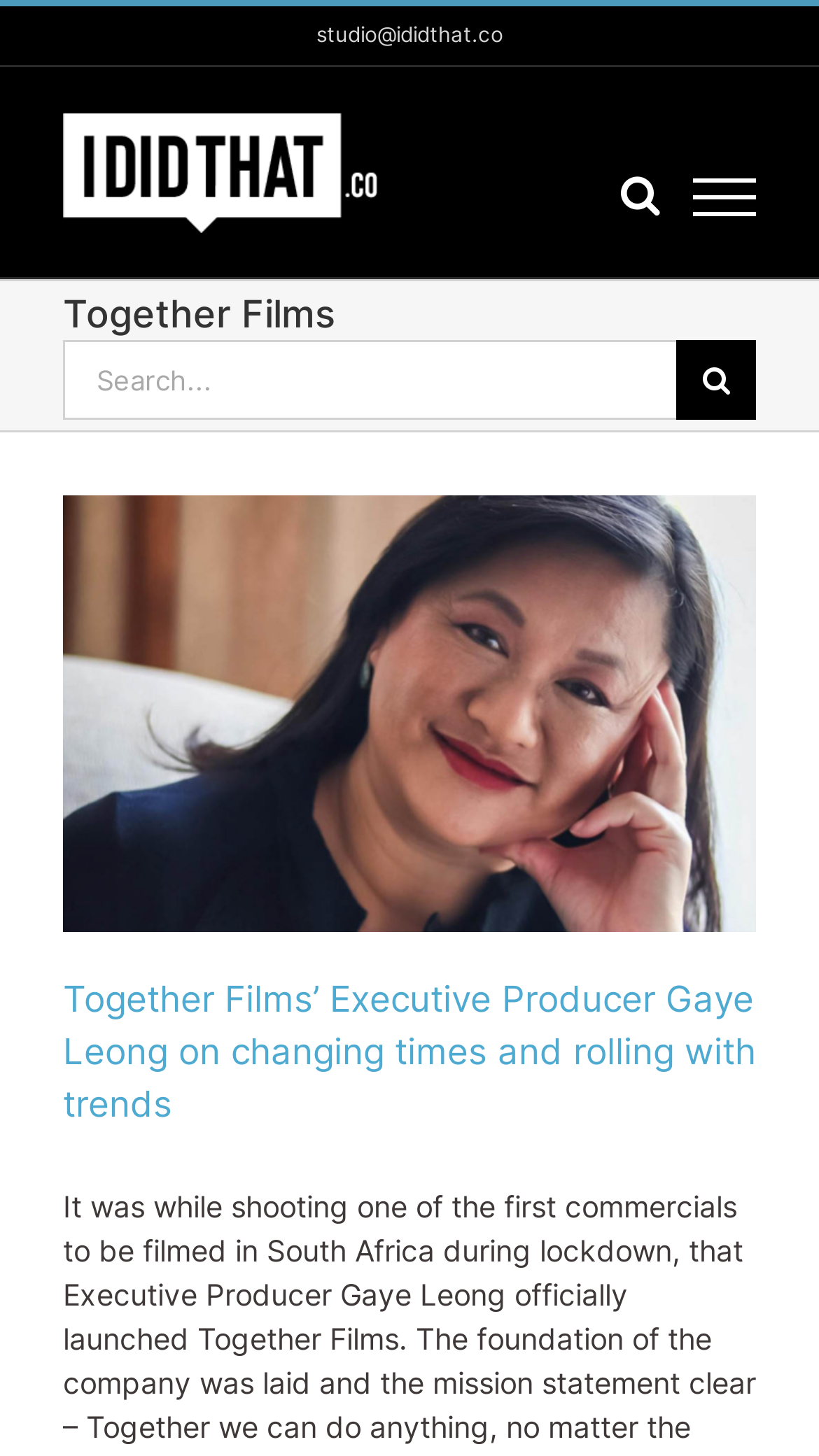Determine the bounding box coordinates for the clickable element required to fulfill the instruction: "Click the IDIDTHAT.co Logo". Provide the coordinates as four float numbers between 0 and 1, i.e., [left, top, right, bottom].

[0.077, 0.076, 0.462, 0.159]